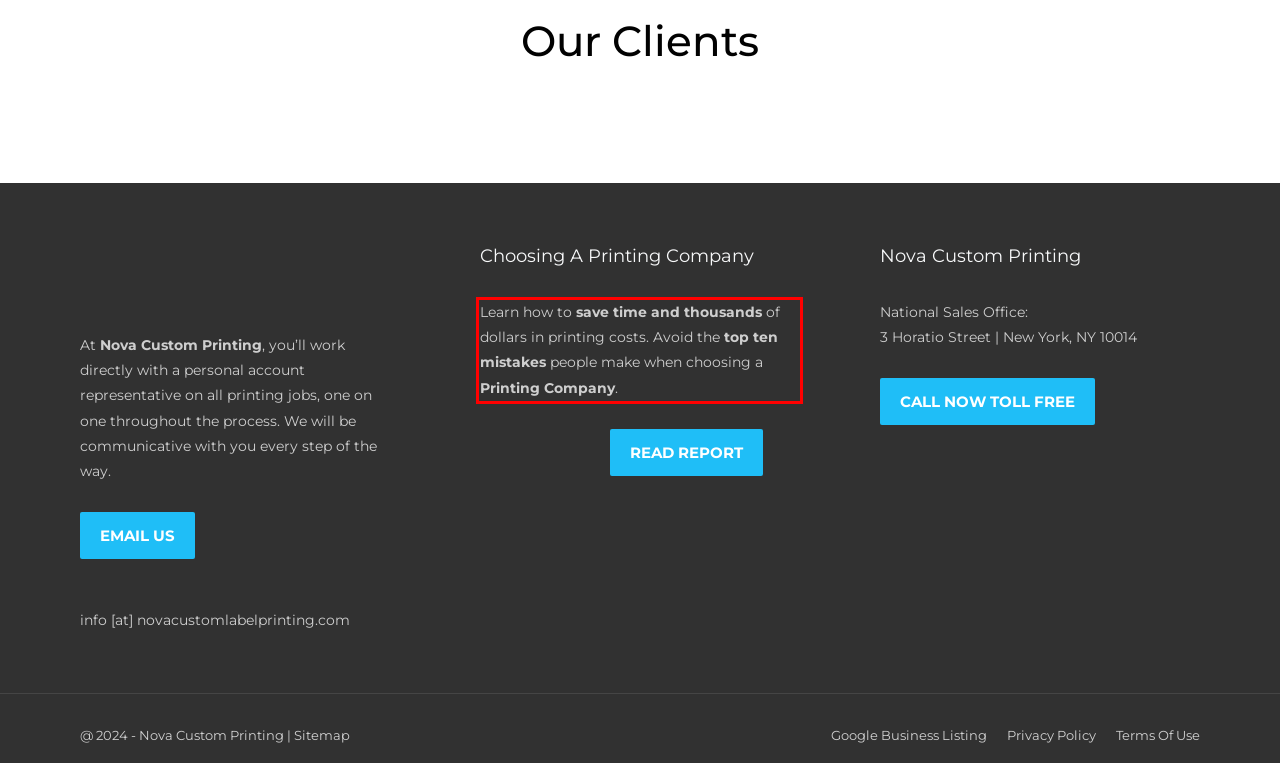Using the webpage screenshot, recognize and capture the text within the red bounding box.

Learn how to save time and thousands of dollars in printing costs. Avoid the top ten mistakes people make when choosing a Printing Company.